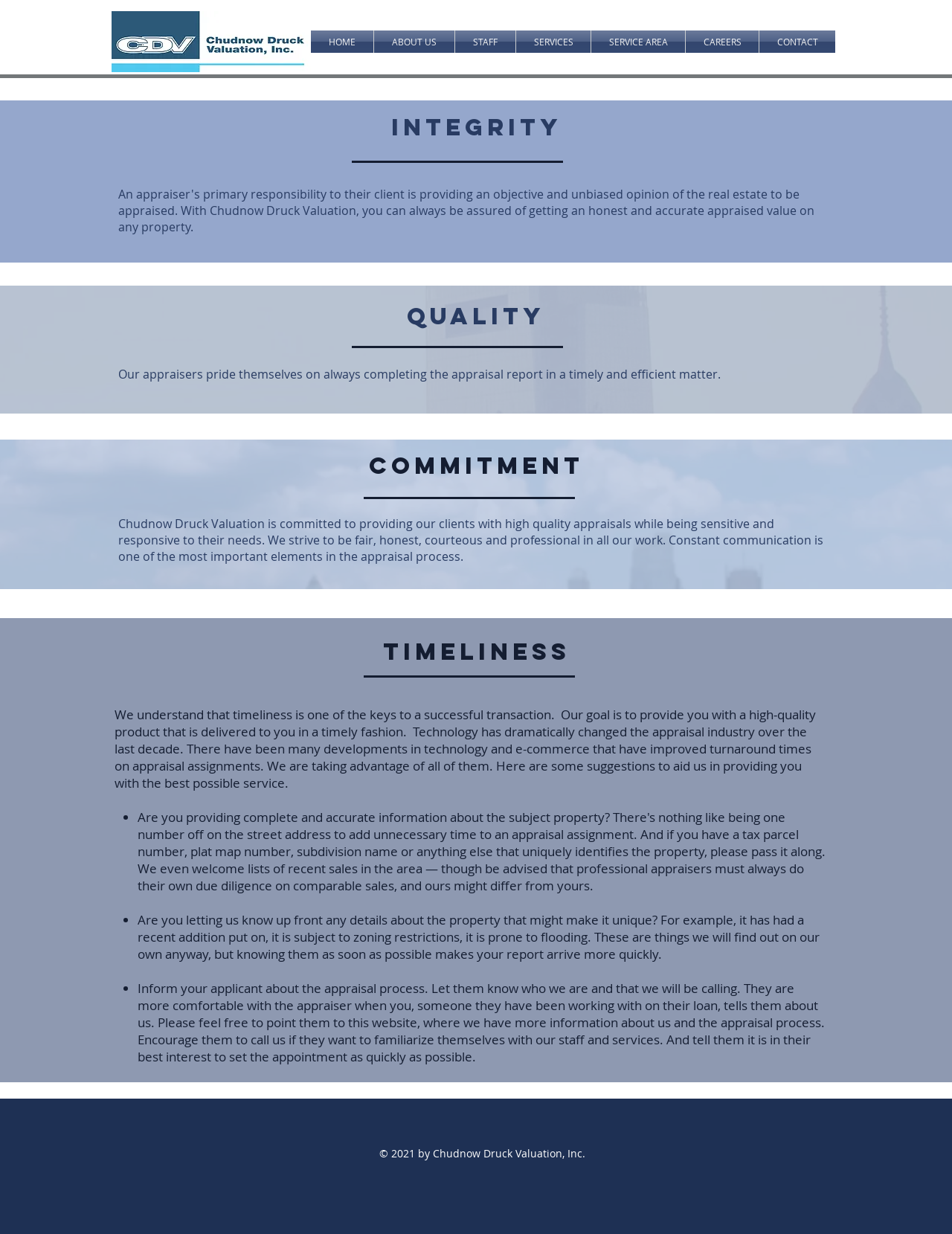Please answer the following question using a single word or phrase: 
How can clients aid in the appraisal process?

By providing details about the property and informing applicants